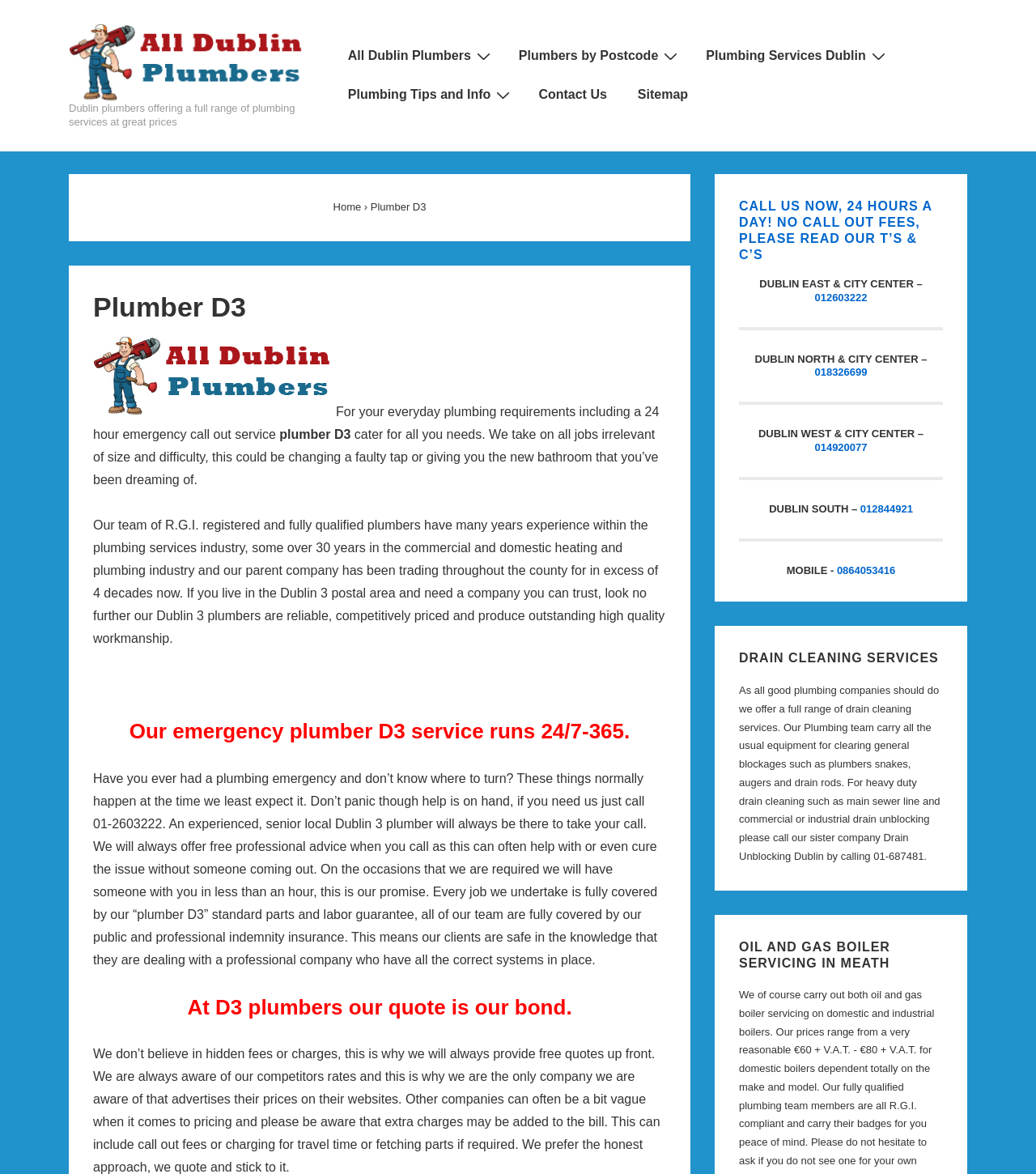Please give the bounding box coordinates of the area that should be clicked to fulfill the following instruction: "Call the emergency plumber D3 service". The coordinates should be in the format of four float numbers from 0 to 1, i.e., [left, top, right, bottom].

[0.713, 0.169, 0.9, 0.223]